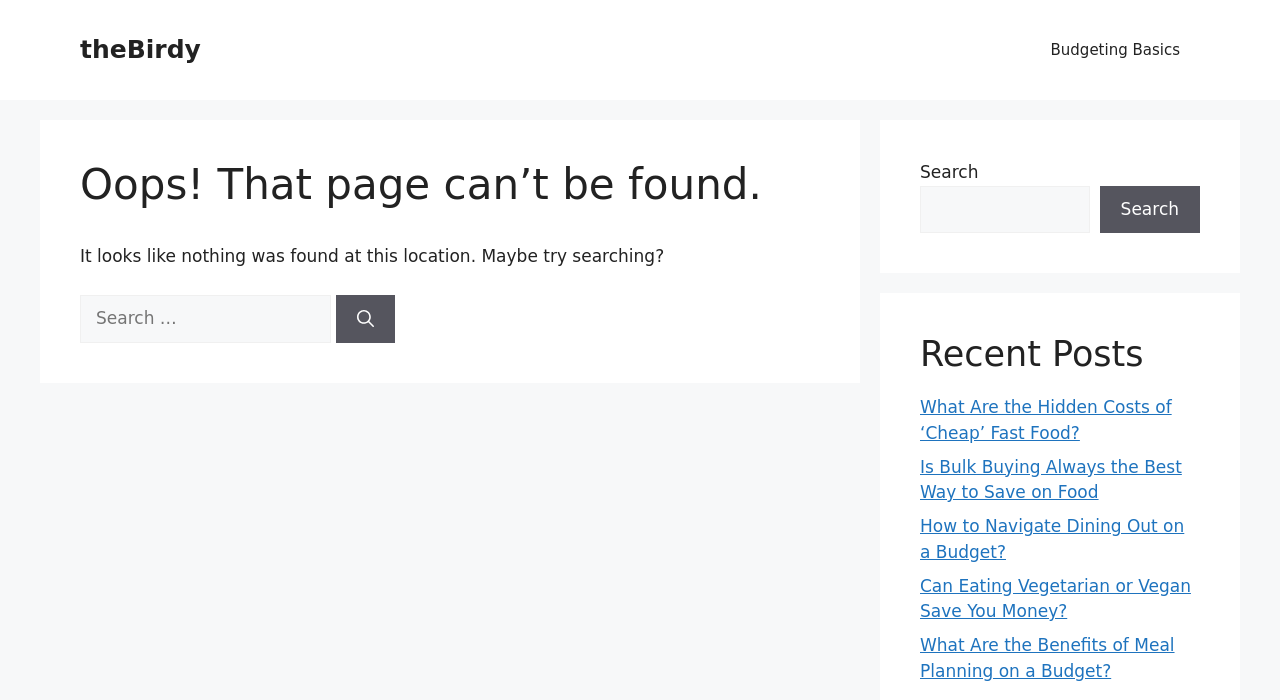Identify the bounding box for the described UI element. Provide the coordinates in (top-left x, top-left y, bottom-right x, bottom-right y) format with values ranging from 0 to 1: Budgeting Basics

[0.805, 0.029, 0.938, 0.114]